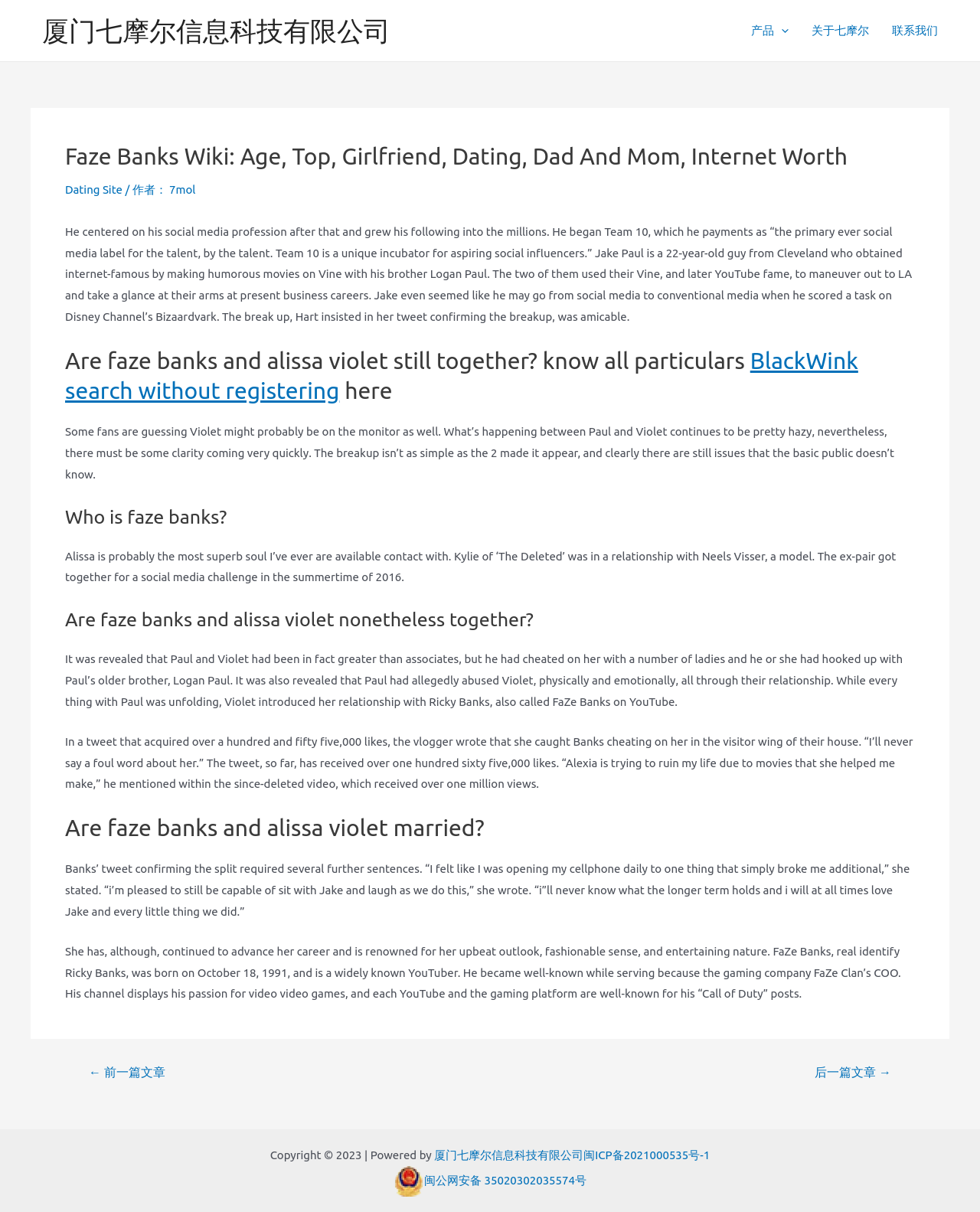Who did Alissa Violet date after Jake Paul?
Using the image as a reference, answer the question with a short word or phrase.

Faze Banks